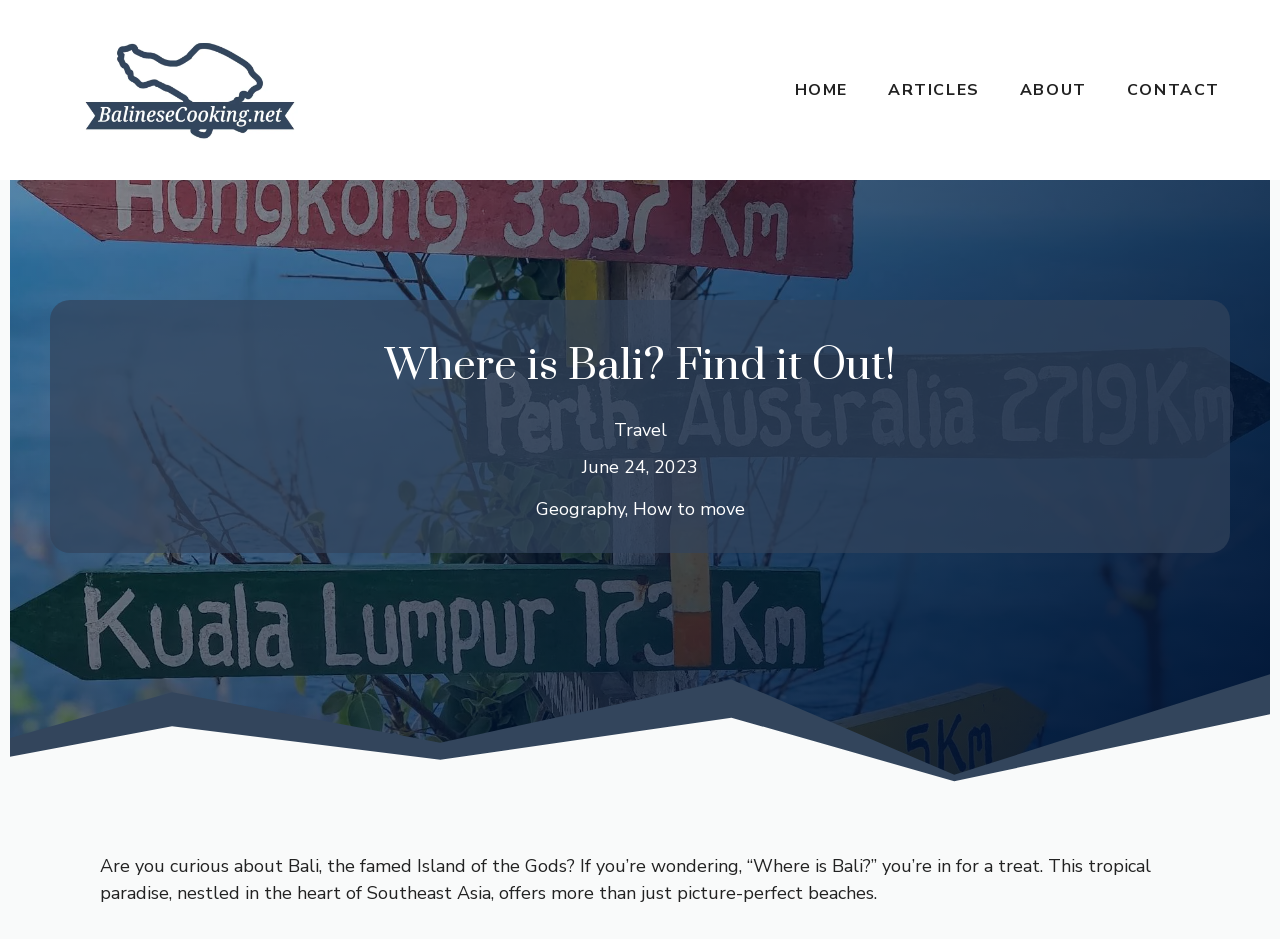Please find the bounding box coordinates for the clickable element needed to perform this instruction: "Click on the 'CONTACT' link".

[0.865, 0.064, 0.969, 0.128]